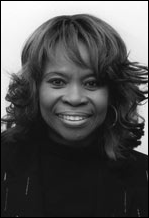What is the color of the top Bishop Dr. Kirkland is wearing?
Refer to the image and respond with a one-word or short-phrase answer.

Dark